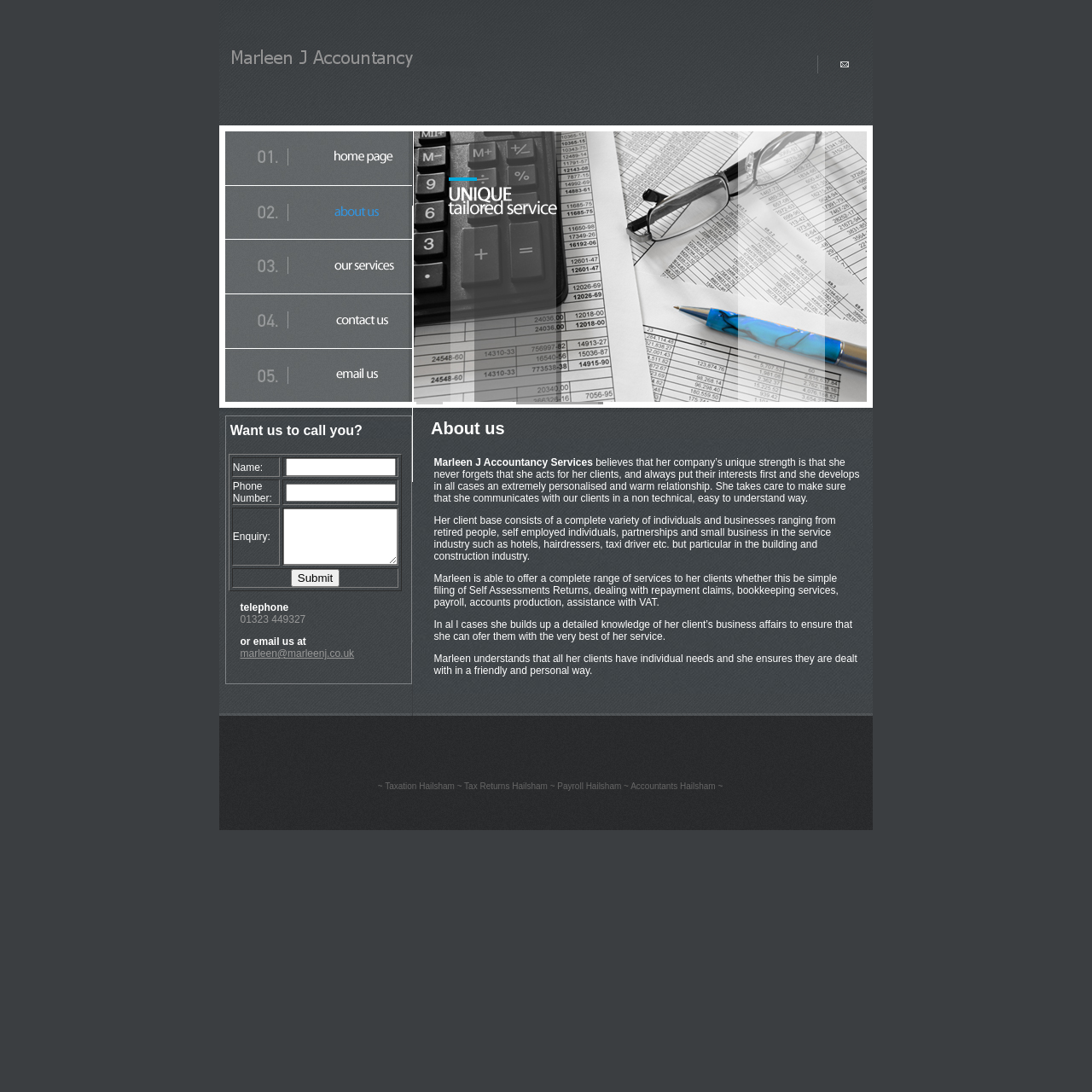Using the information in the image, could you please answer the following question in detail:
Where is this business located?

The webpage does not explicitly state the location, but based on the email address 'marleen@marleenj.co.uk' and the phone number '01323 449327', it is likely that the business is located in Hailsham, Sussex, as the phone number prefix is a local code for that area.